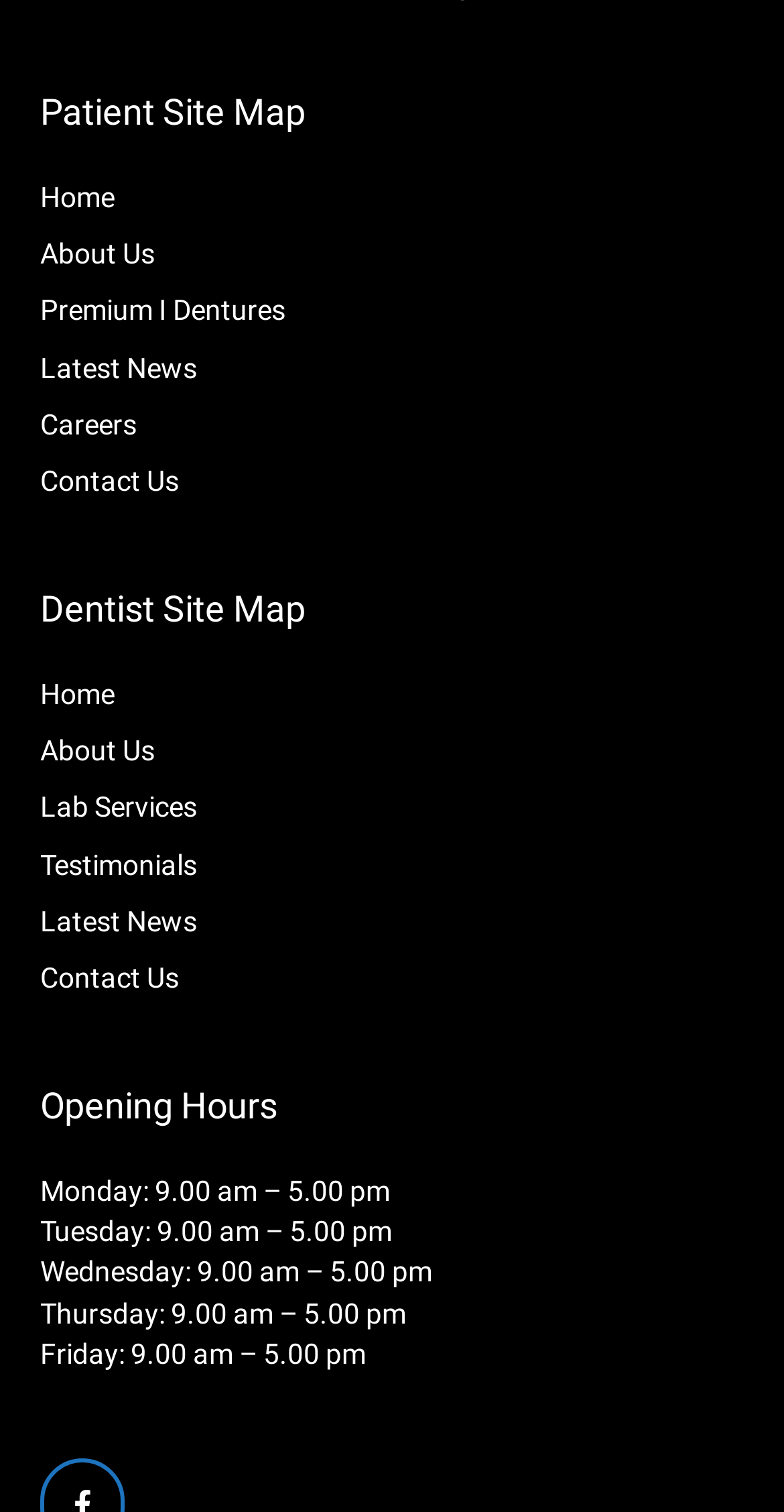Locate the bounding box coordinates of the element to click to perform the following action: 'go to home page'. The coordinates should be given as four float values between 0 and 1, in the form of [left, top, right, bottom].

[0.051, 0.119, 0.146, 0.141]